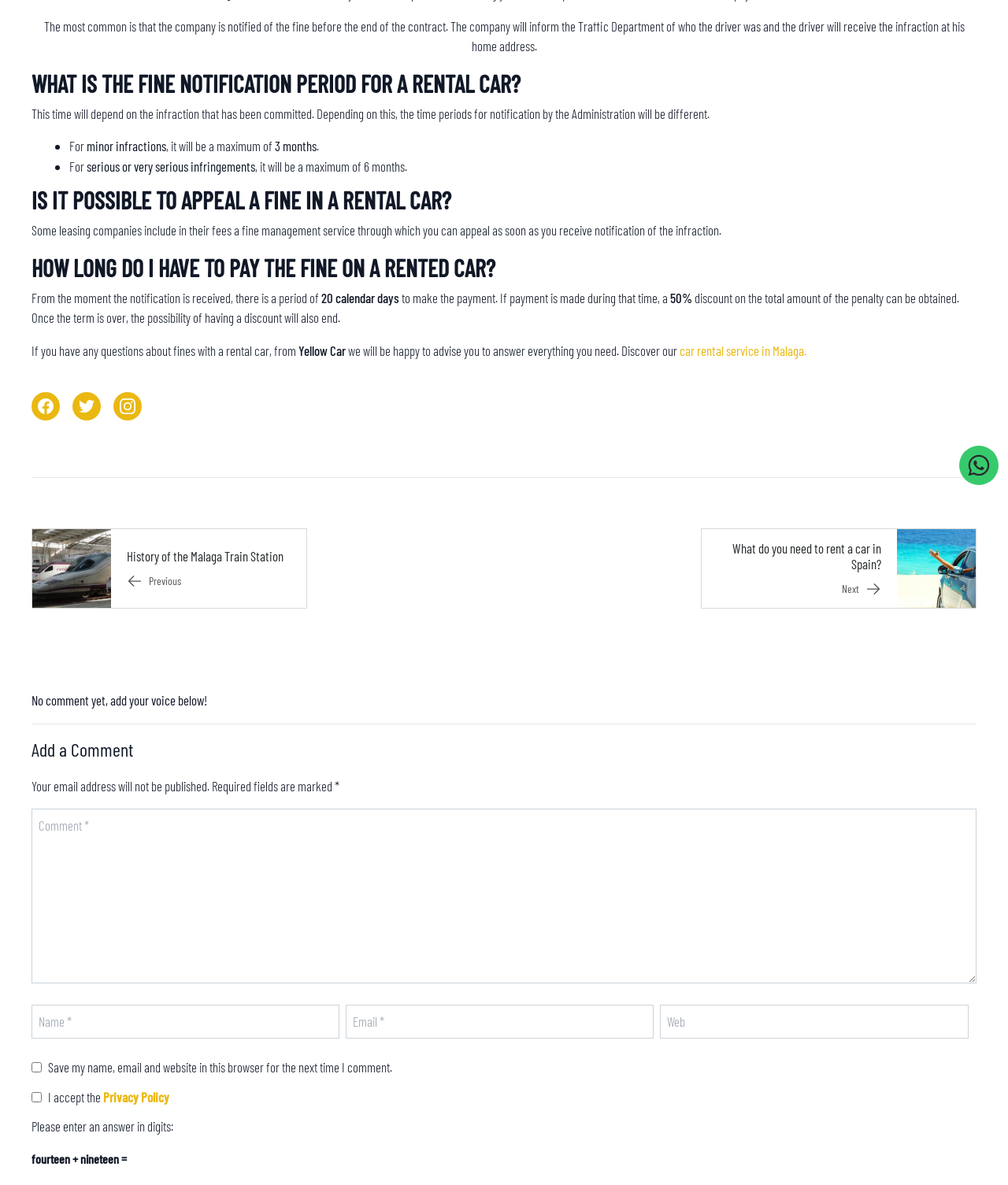Please specify the bounding box coordinates in the format (top-left x, top-left y, bottom-right x, bottom-right y), with values ranging from 0 to 1. Identify the bounding box for the UI component described as follows: car rental service in Malaga.

[0.672, 0.289, 0.8, 0.302]